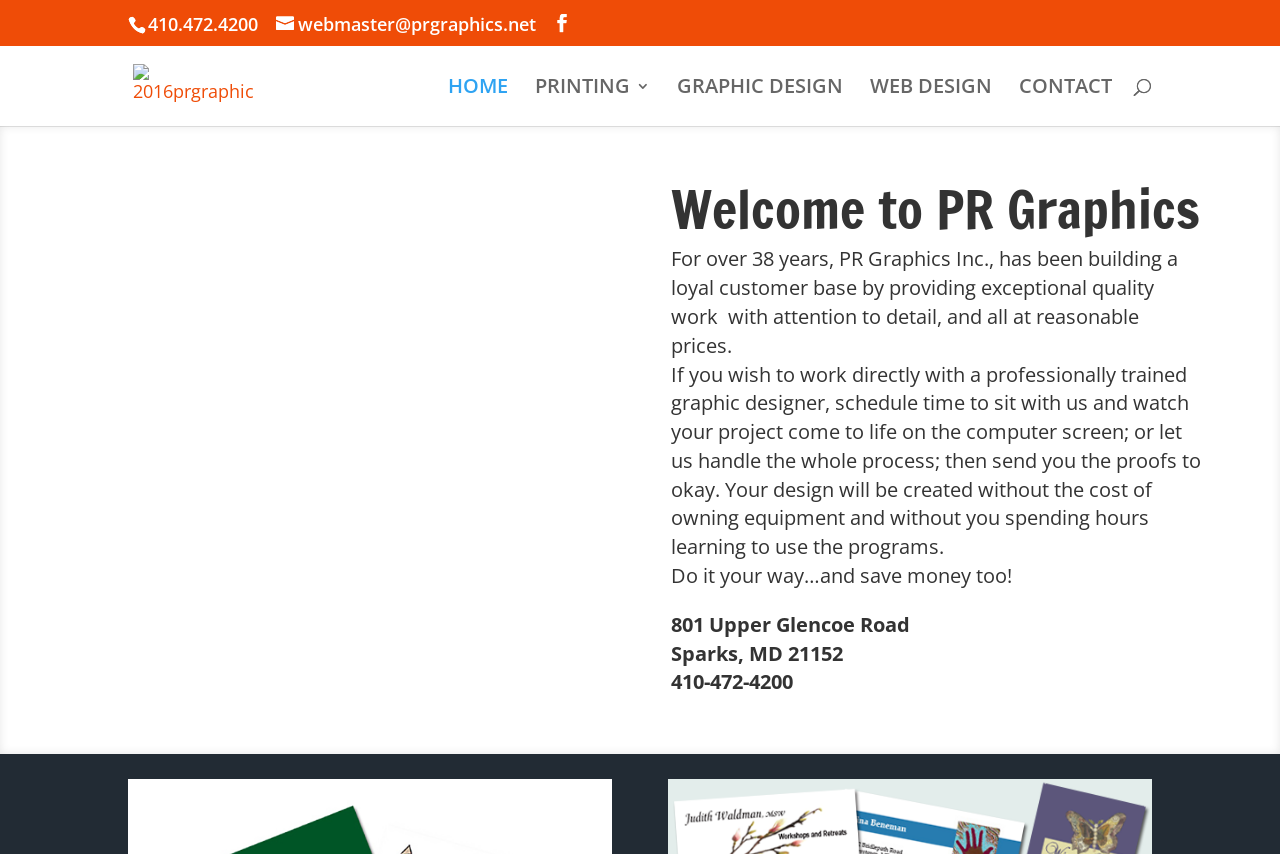Please provide the bounding box coordinates in the format (top-left x, top-left y, bottom-right x, bottom-right y). Remember, all values are floating point numbers between 0 and 1. What is the bounding box coordinate of the region described as: WEB DESIGN

[0.68, 0.093, 0.775, 0.148]